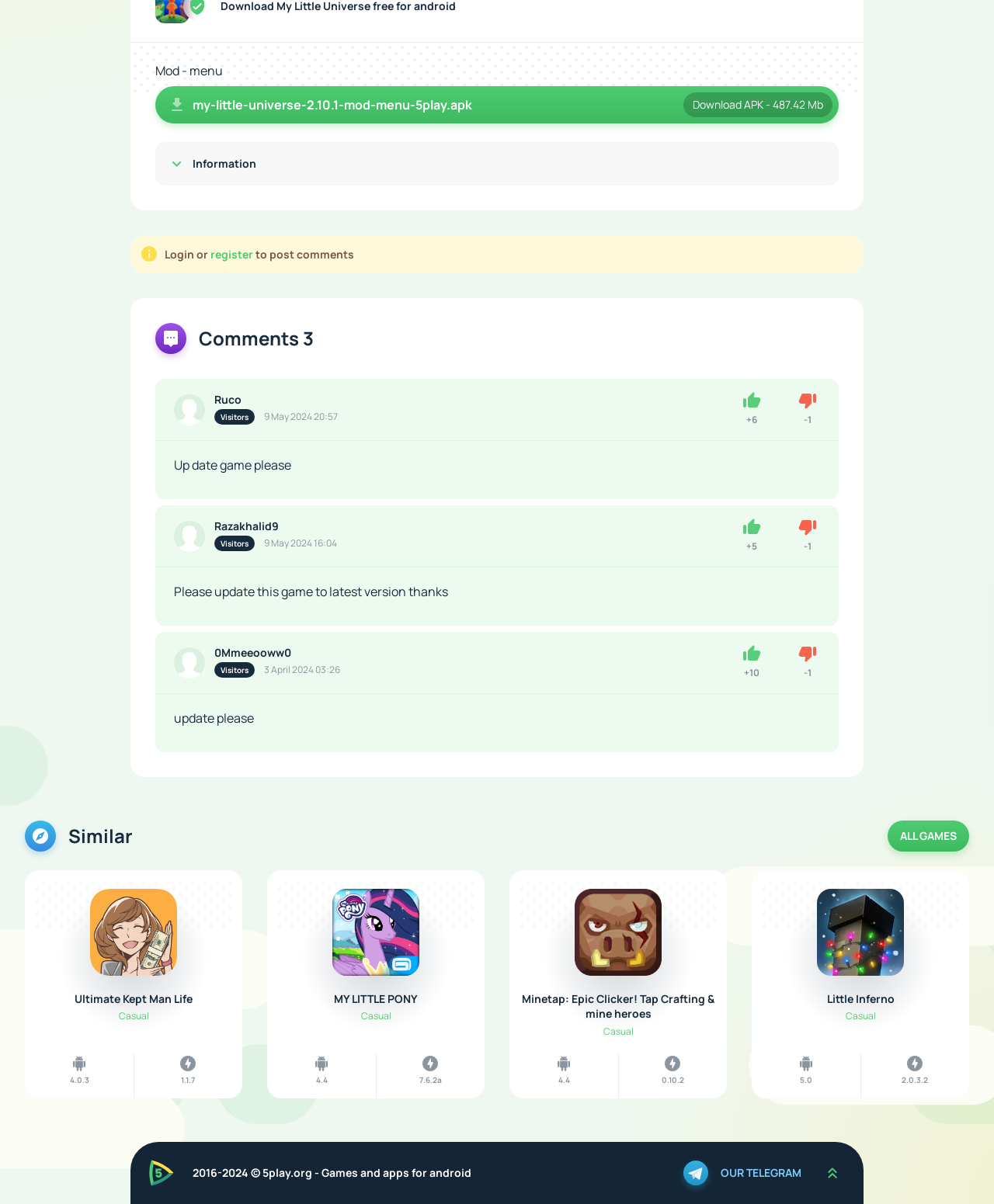Specify the bounding box coordinates of the element's region that should be clicked to achieve the following instruction: "Download APK". The bounding box coordinates consist of four float numbers between 0 and 1, in the format [left, top, right, bottom].

[0.156, 0.071, 0.844, 0.102]